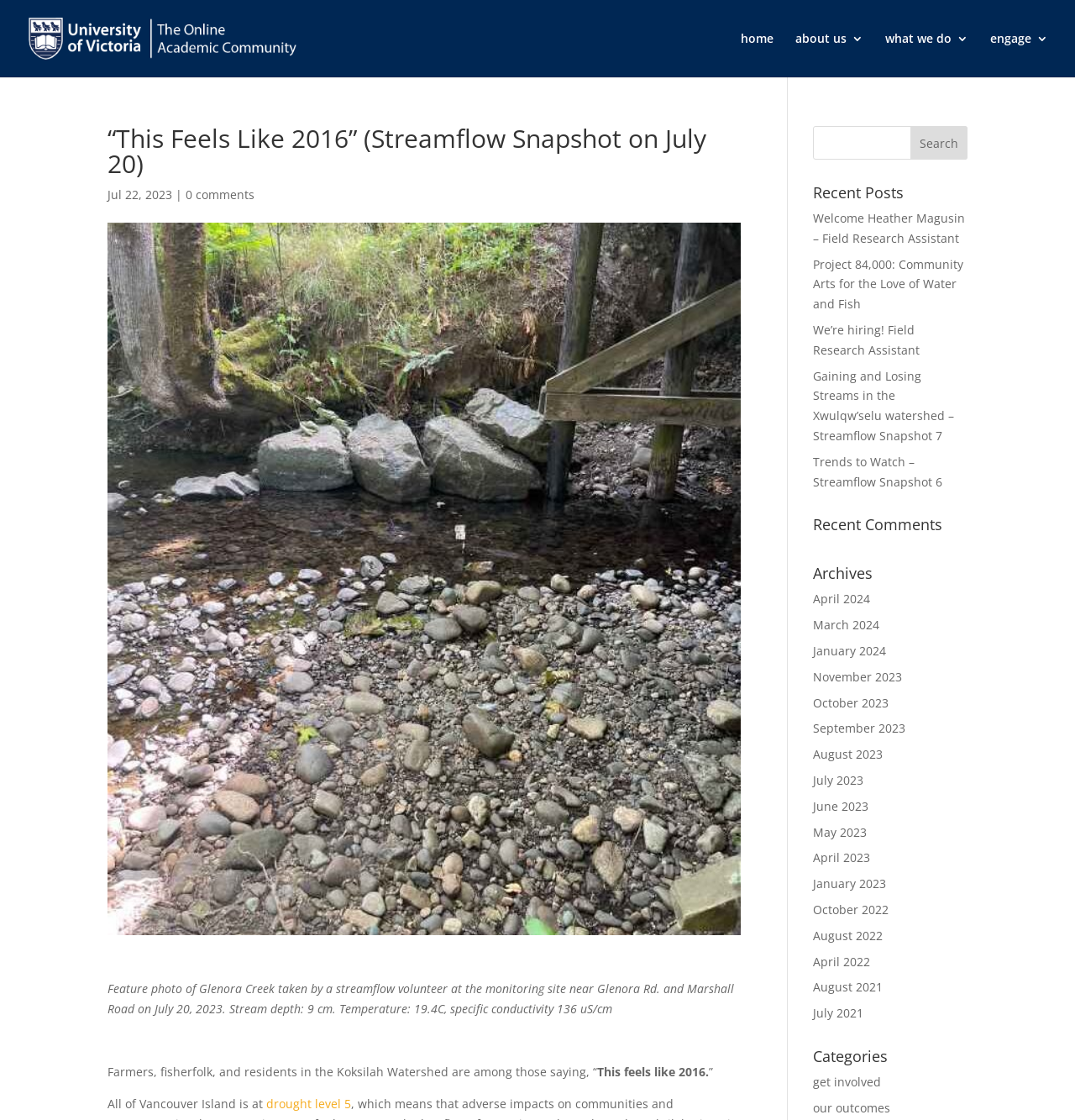How many archives are listed?
Based on the screenshot, provide a one-word or short-phrase response.

14